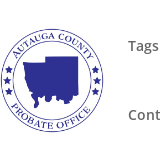Illustrate the scene in the image with a detailed description.

The image features the official seal of the Autauga County Probate Office, prominently displayed in a circular design. At its center, the seal showcases a silhouette of the state of Alabama in a deep blue hue. Surrounding this silhouette are the words "AUTAUGA COUNTY PROBATE OFFICE," elegantly embossed along the perimeter in a classic font. Additional decorative elements, such as five stars positioned on either side of the text, enhance the seal's appearance, emphasizing the authority and significance of the office it represents. The background is clean, ensuring the seal stands out, reinforcing the identity and professionalism of the Autauga County Probate Office.